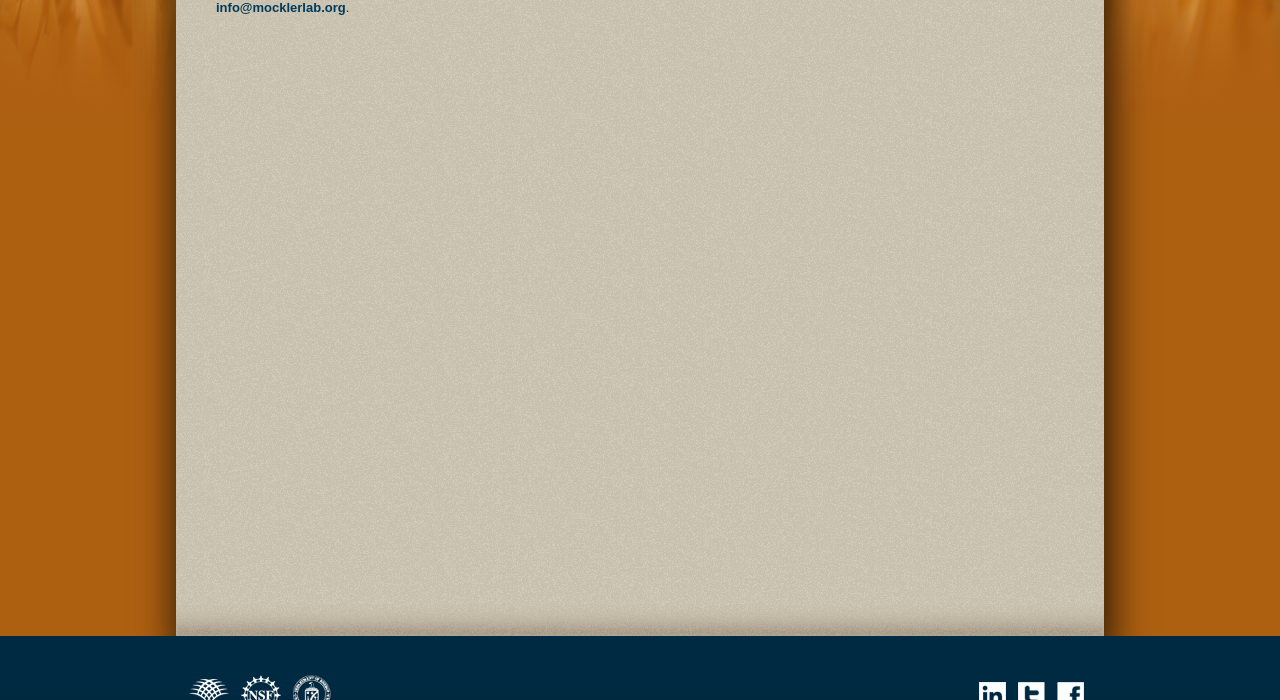From the webpage screenshot, identify the region described by support@novaarticles.com. Provide the bounding box coordinates as (top-left x, top-left y, bottom-right x, bottom-right y), with each value being a floating point number between 0 and 1.

None